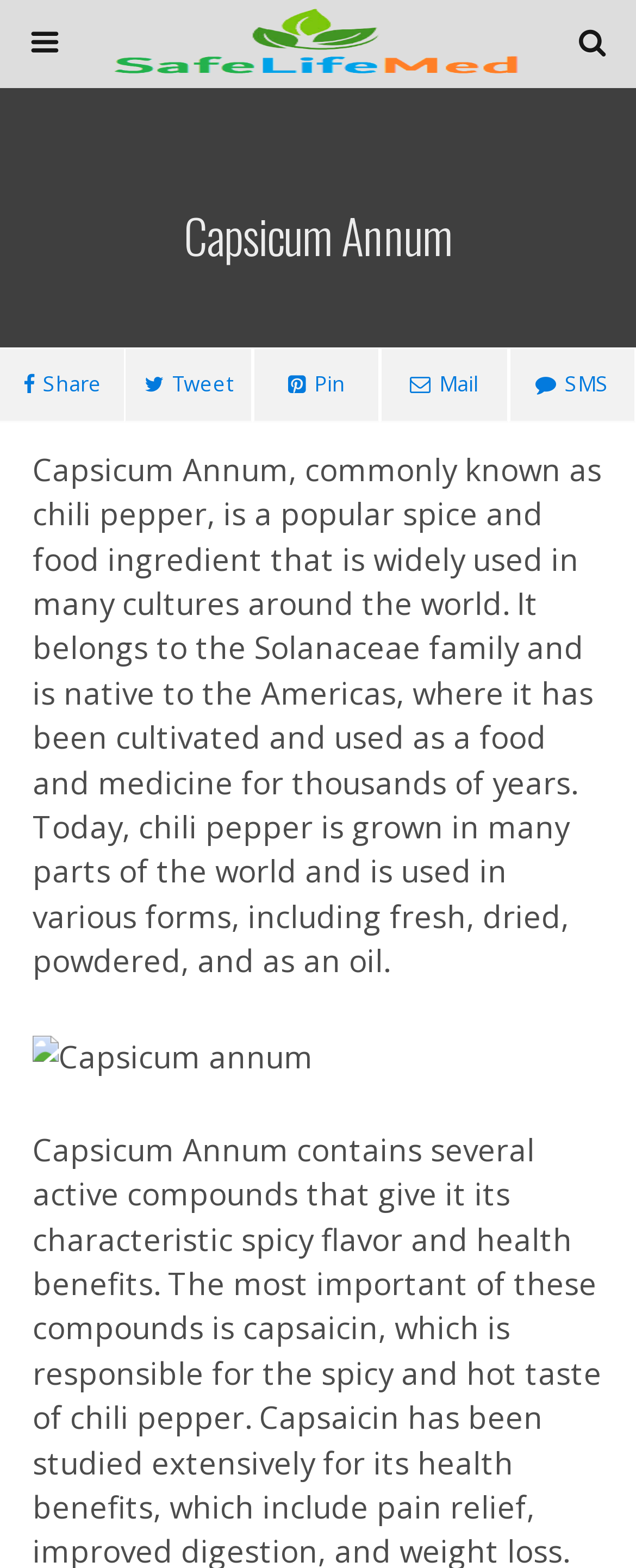What is the logo image on the top left?
Based on the screenshot, respond with a single word or phrase.

logo image